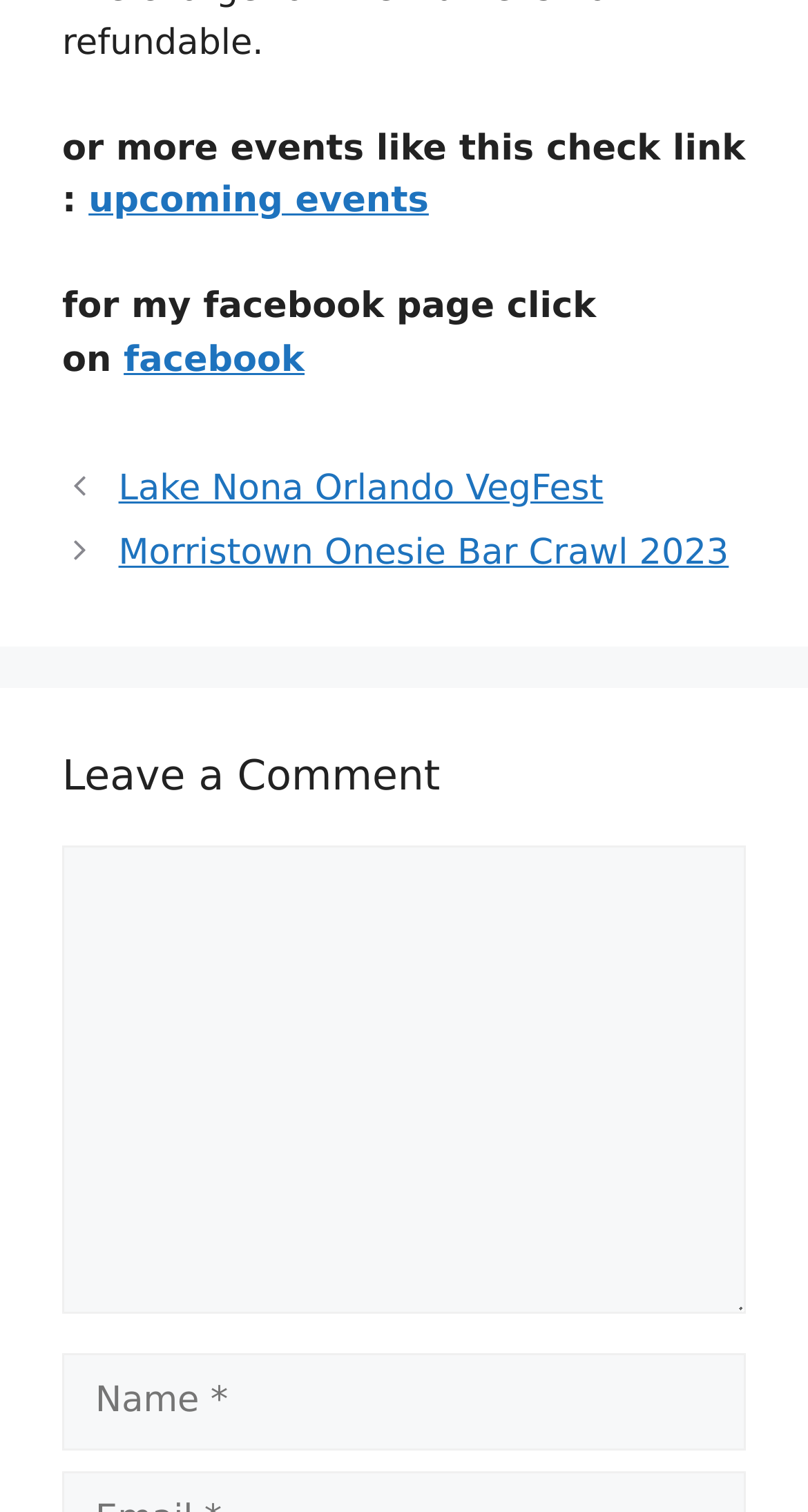What is the text of the first link?
Provide a one-word or short-phrase answer based on the image.

upcoming events